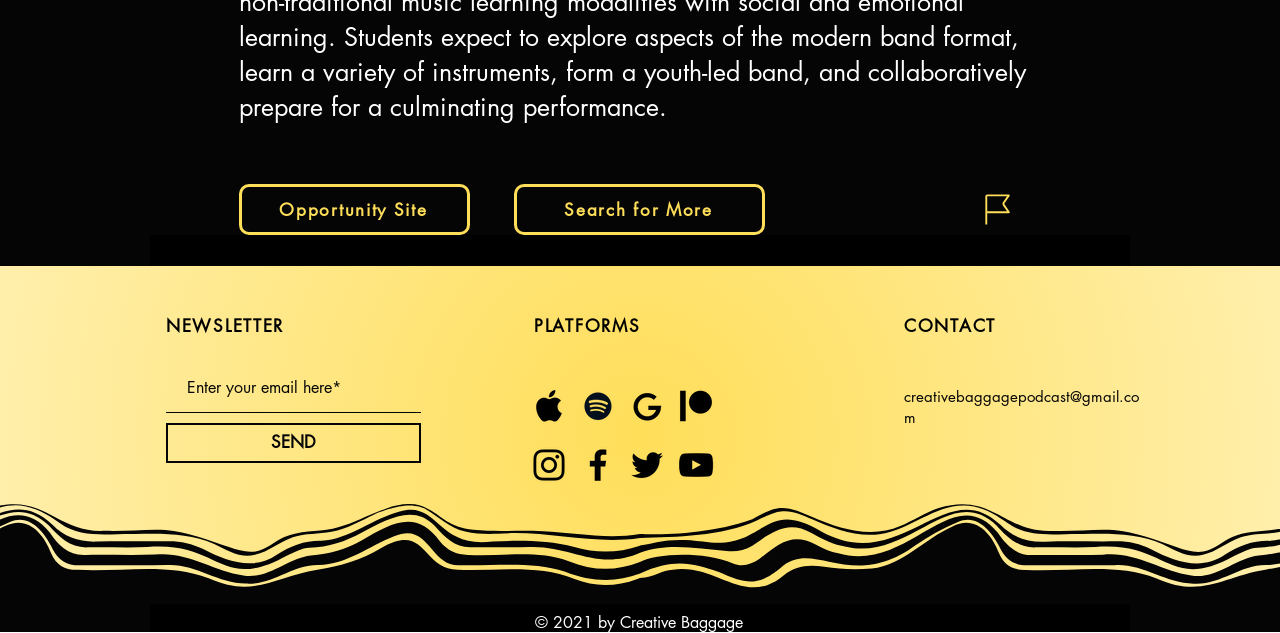Please reply to the following question with a single word or a short phrase:
What is the contact information provided on the webpage?

Email address